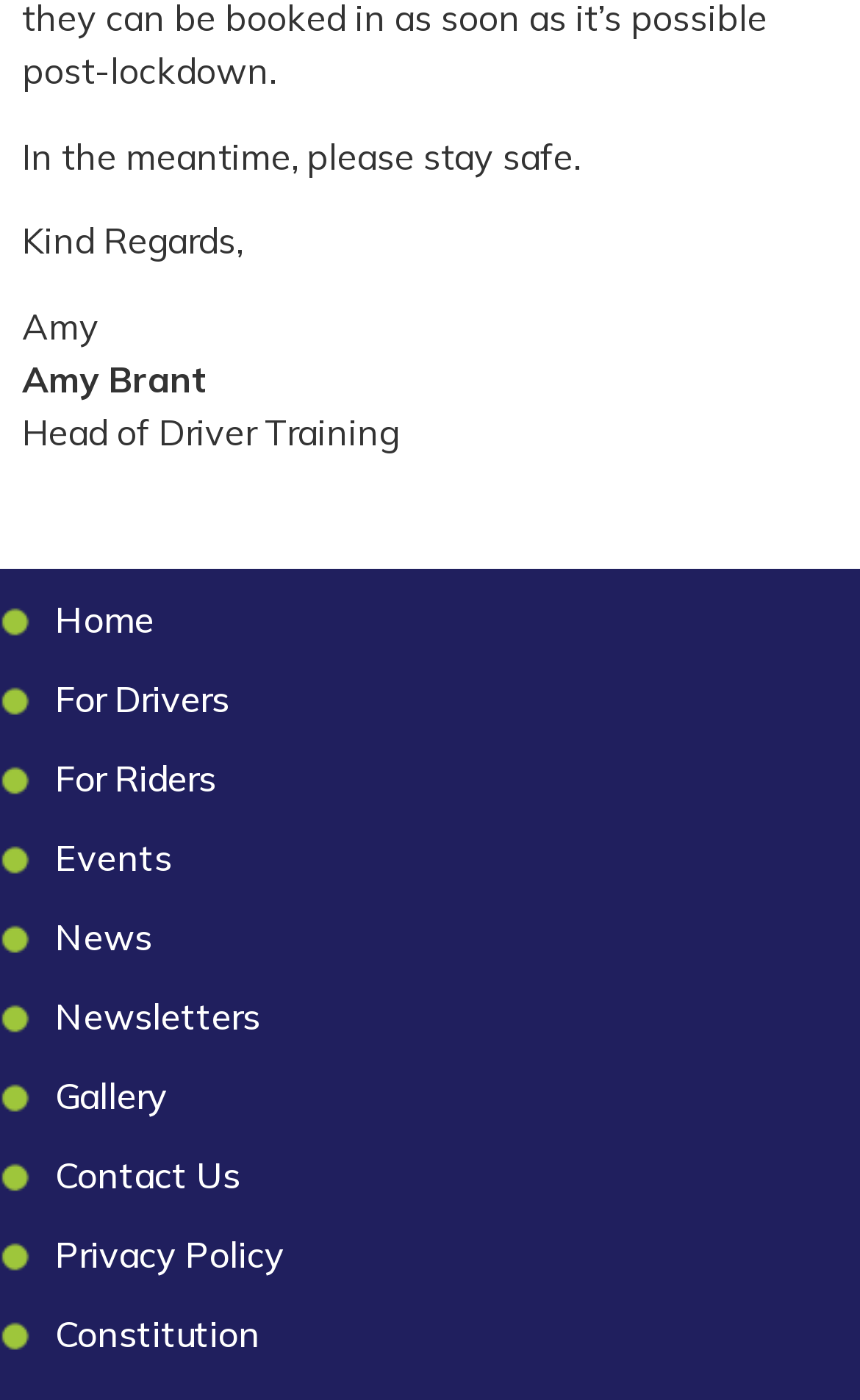Please locate the bounding box coordinates for the element that should be clicked to achieve the following instruction: "go to home page". Ensure the coordinates are given as four float numbers between 0 and 1, i.e., [left, top, right, bottom].

[0.026, 0.406, 1.0, 0.462]